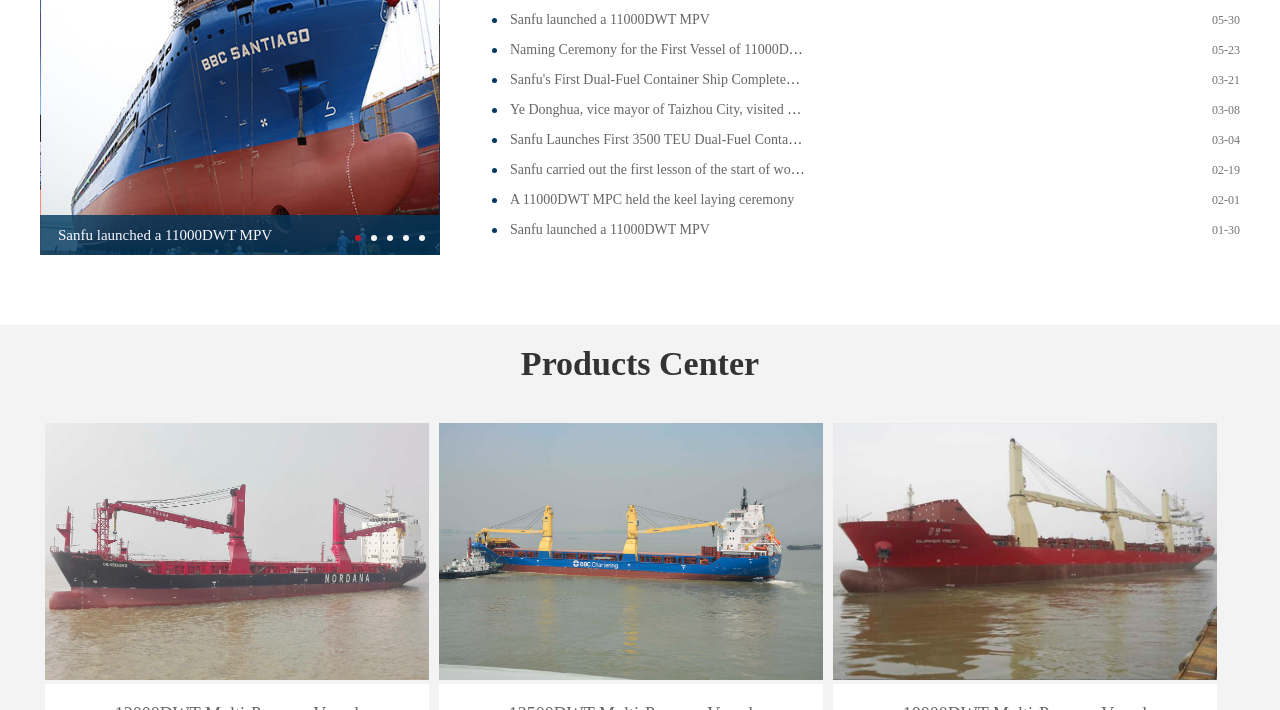Given the element description: "Sanfu launched a 11000DWT MPV", predict the bounding box coordinates of the UI element it refers to, using four float numbers between 0 and 1, i.e., [left, top, right, bottom].

[0.398, 0.313, 0.555, 0.334]